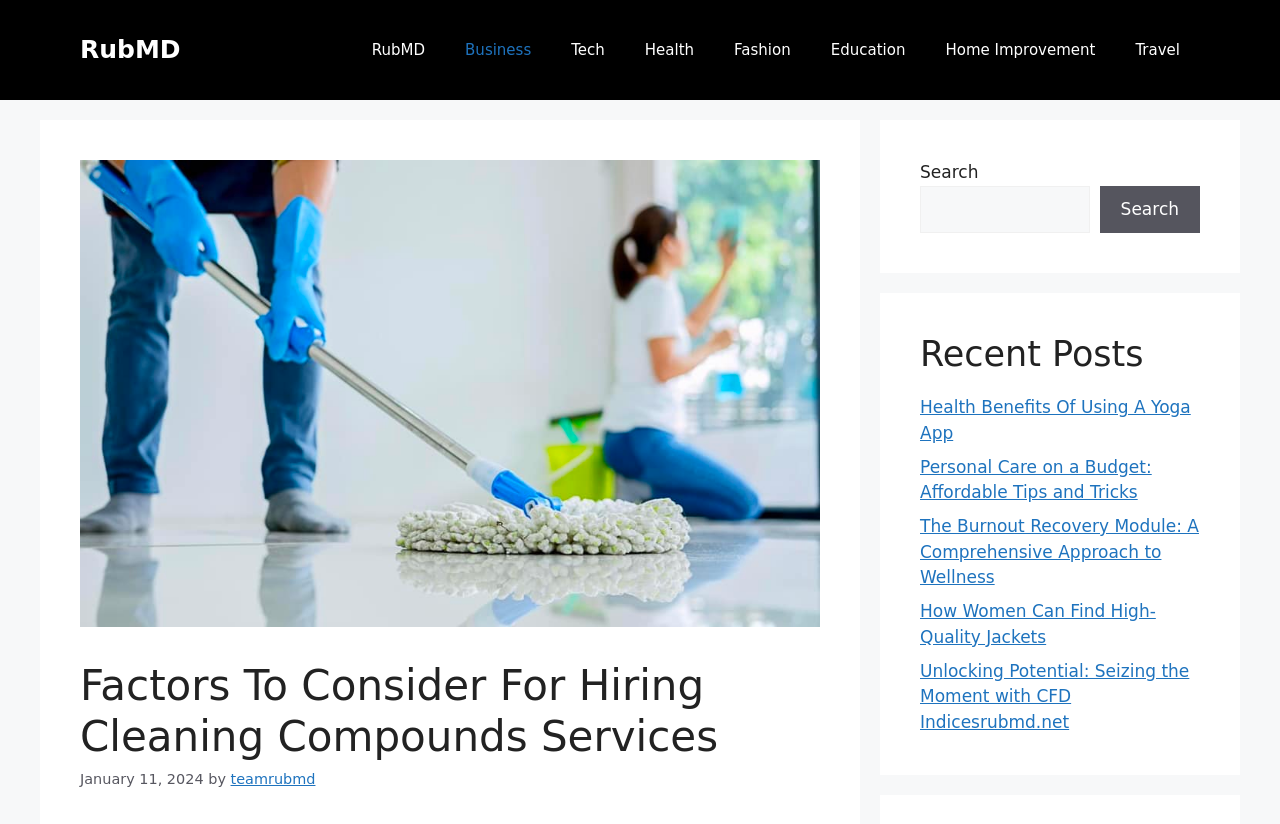Provide a thorough description of this webpage.

The webpage appears to be a blog or article page, with a focus on the topic of maintaining a clean and sanitary environment in the business world. At the top of the page, there is a banner with the site's name, "RubMD", and a navigation menu with links to various categories such as "Business", "Tech", "Health", and more.

Below the navigation menu, there is a header section with a heading that reads "Factors To Consider For Hiring Cleaning Compounds Services". This heading is accompanied by a timestamp indicating that the article was published on January 11, 2024, and an author credit to "teamrubmd".

To the right of the header section, there is a search bar with a search button. This search bar allows users to search for content on the site.

The main content of the page is divided into two sections. On the left, there is a section with a heading that reads "Recent Posts". This section lists five recent articles, each with a link to the full article. The article titles include "Health Benefits Of Using A Yoga App", "Personal Care on a Budget: Affordable Tips and Tricks", and more.

On the right side of the page, there is a complementary section that takes up the majority of the page's width. This section appears to be empty, with no visible content.

Overall, the webpage has a clean and organized layout, with clear headings and concise text. The use of a navigation menu and search bar makes it easy for users to find specific content on the site.